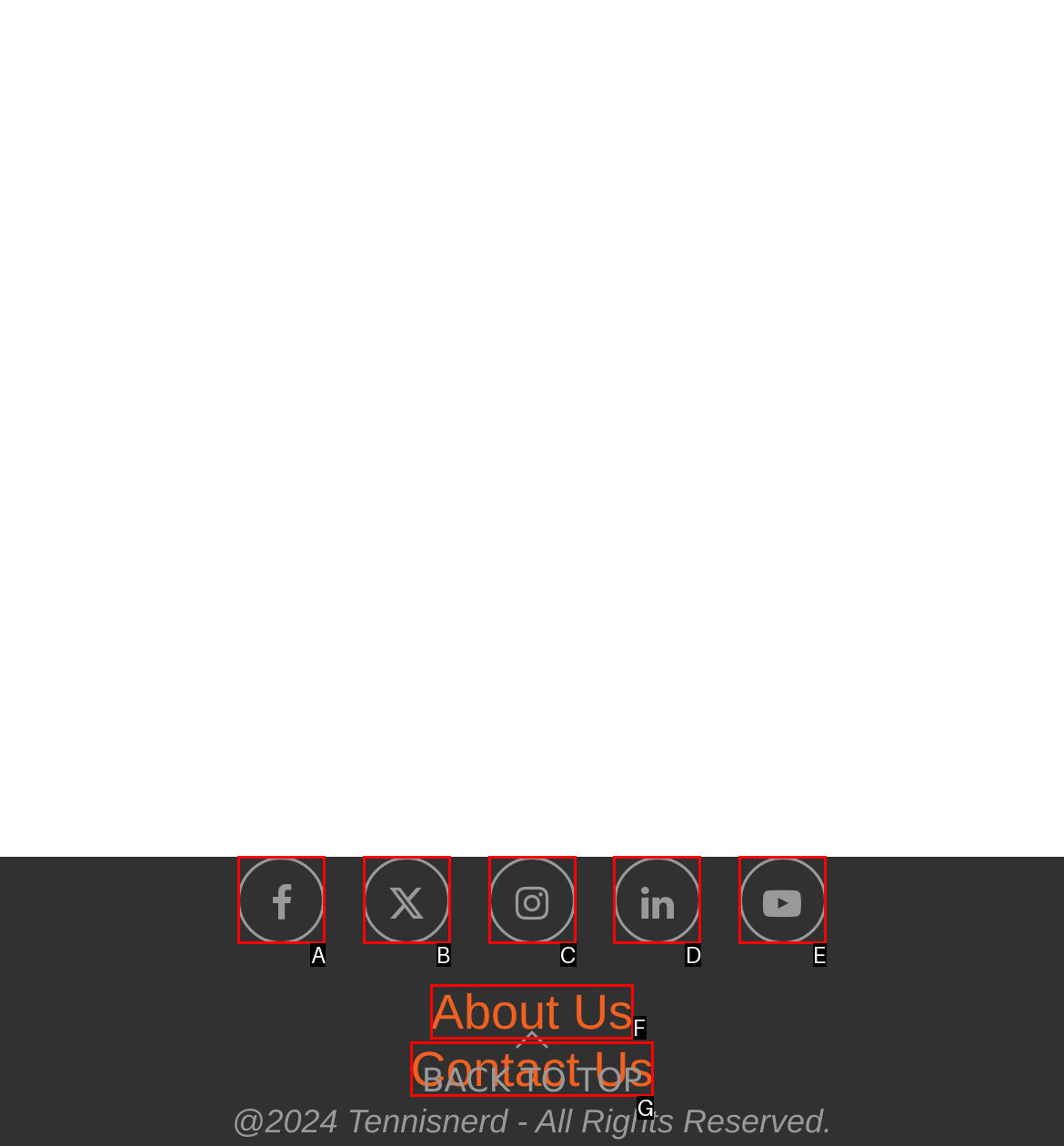Which option aligns with the description: Twitter? Respond by selecting the correct letter.

B